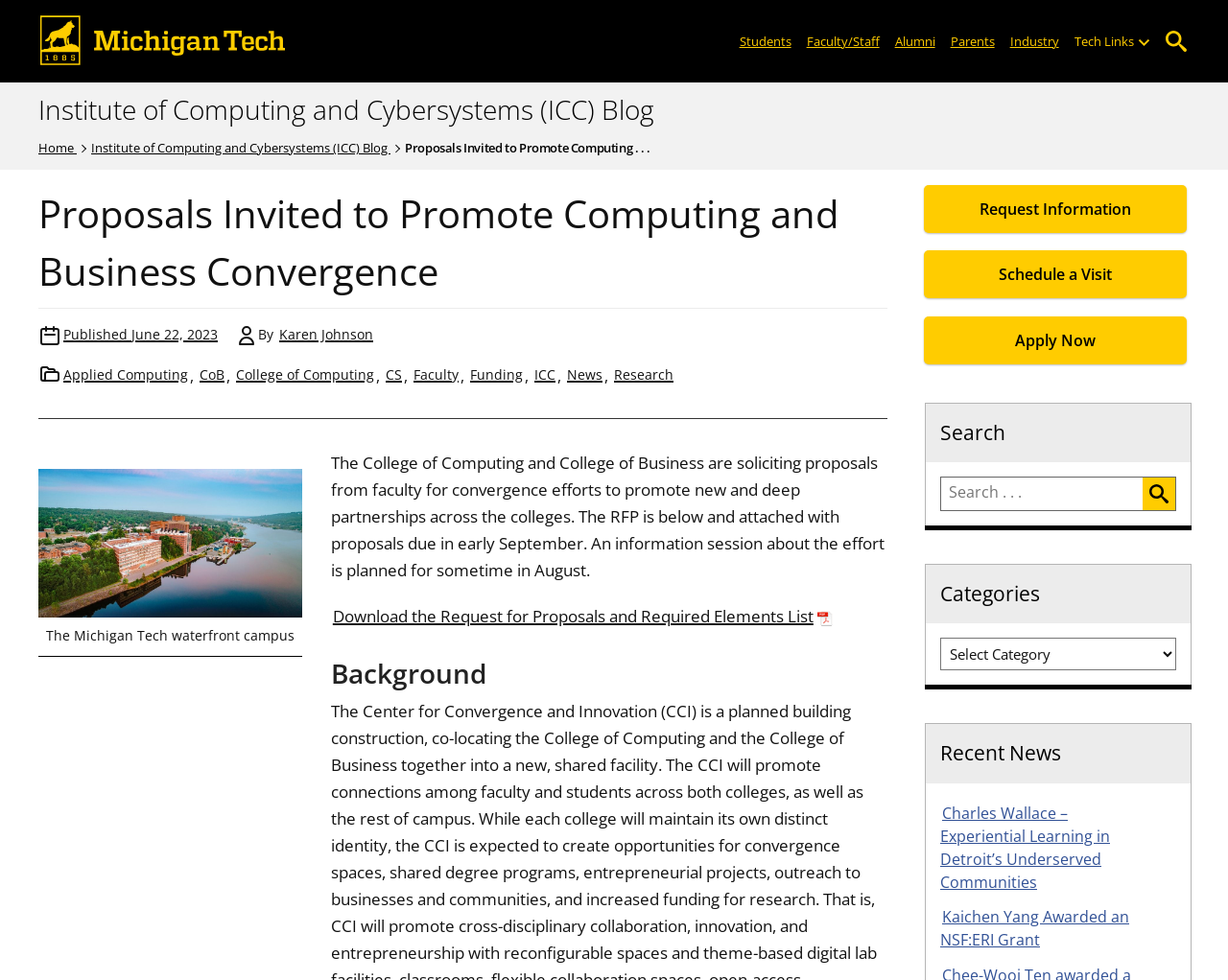Identify the coordinates of the bounding box for the element that must be clicked to accomplish the instruction: "Read the published date of the article".

[0.05, 0.33, 0.179, 0.351]